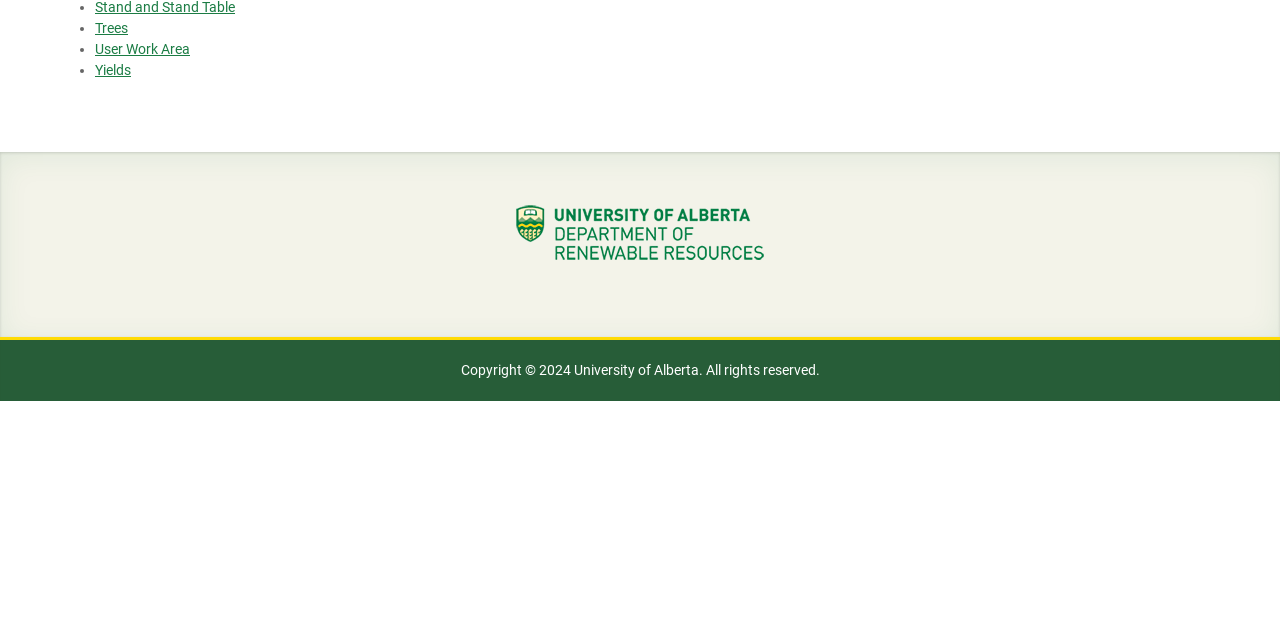Using the provided element description, identify the bounding box coordinates as (top-left x, top-left y, bottom-right x, bottom-right y). Ensure all values are between 0 and 1. Description: User Work Area

[0.074, 0.064, 0.148, 0.089]